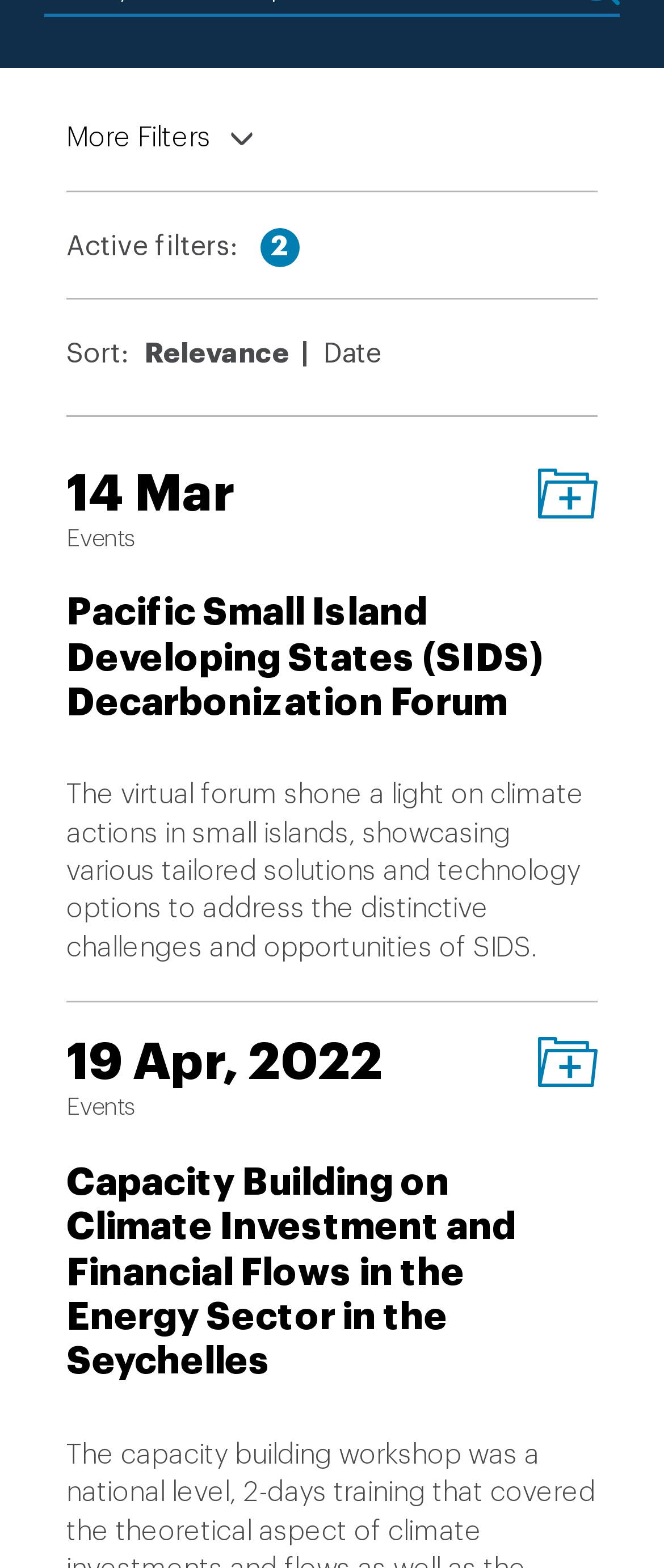Locate the bounding box coordinates of the area where you should click to accomplish the instruction: "View 'Pacific Small Island Developing States (SIDS) Decarbonization Forum' event".

[0.1, 0.377, 0.9, 0.463]